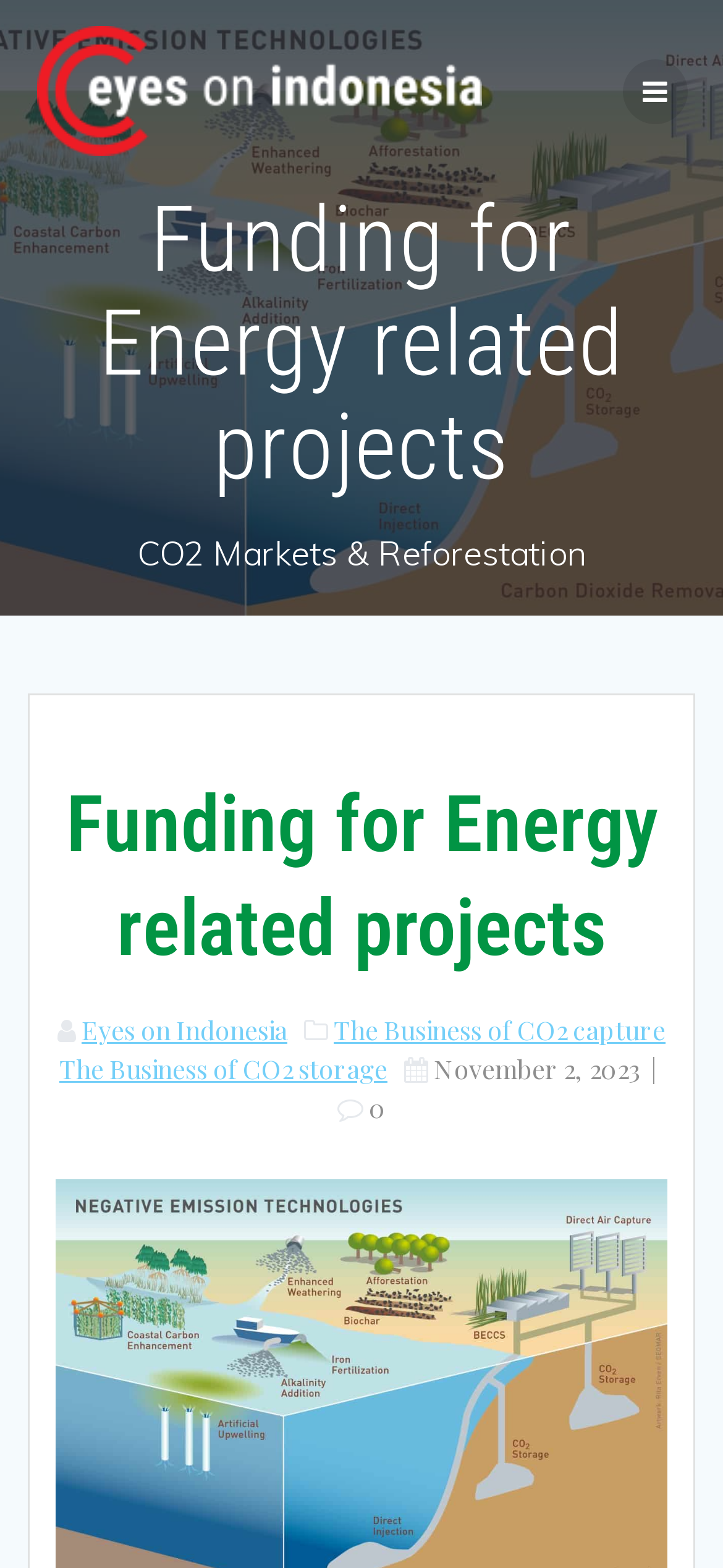Give a succinct answer to this question in a single word or phrase: 
What is the topic related to CO2 mentioned on the webpage?

capture and storage